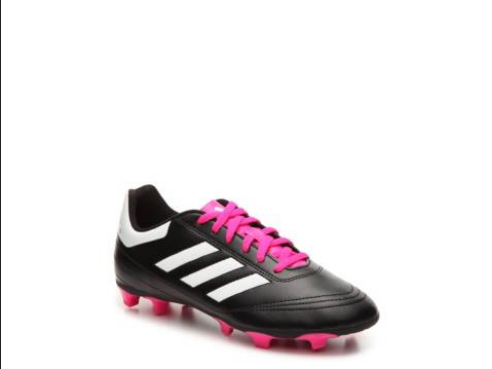Capture every detail in the image and describe it fully.

The image showcases a stylish black soccer cleat from Adidas, featuring bold white stripes and vibrant pink laces that add a pop of color. This design emphasizes both performance and aesthetics, making it suitable for competitive play. The cleat is crafted with a durable upper material that provides support and flexibility, while the rubber studs on the sole ensure optimal traction on grass surfaces. This particular model is known for its sleek silhouette and comfort, appealing to players looking for both functionality and a fashionable edge on the field.